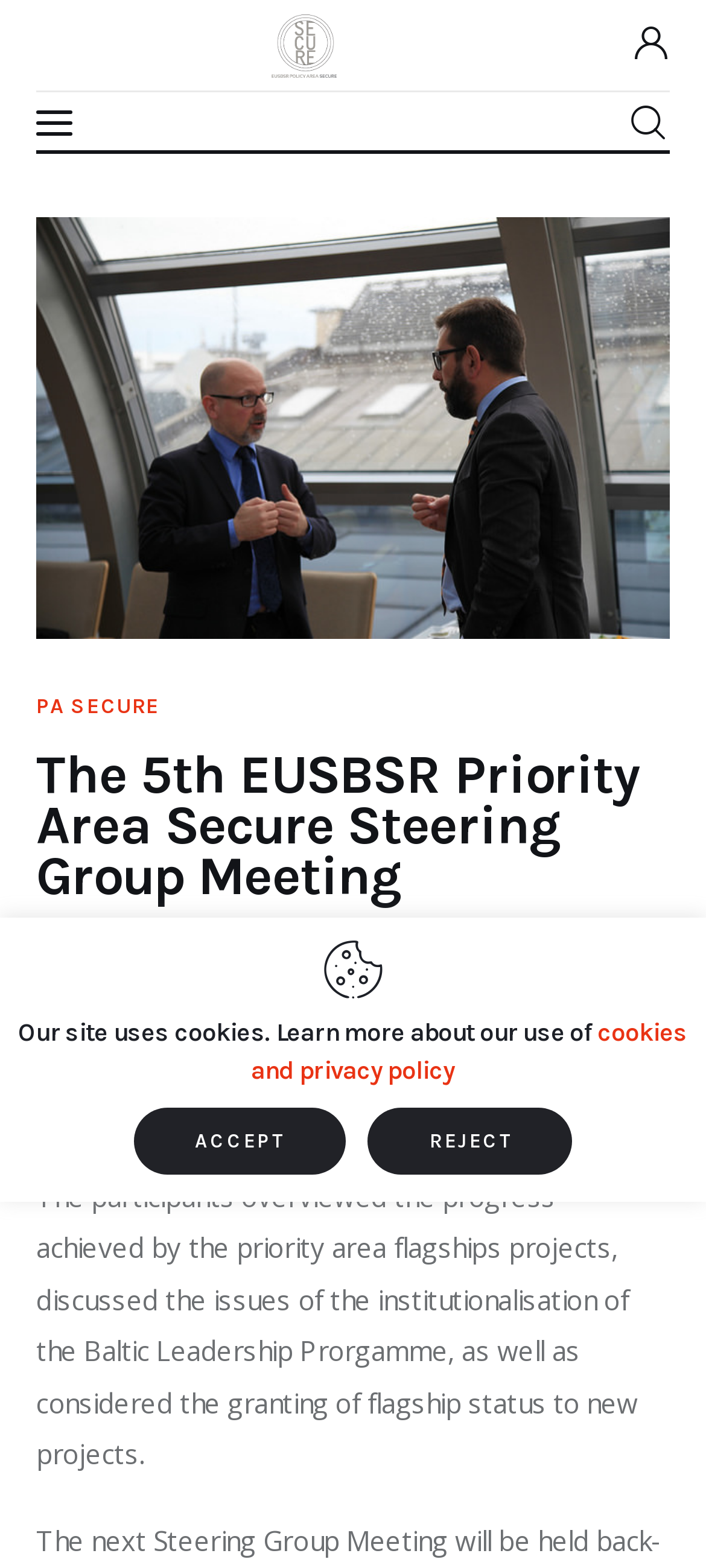Using the details from the image, please elaborate on the following question: How many links are there in the top navigation menu?

I found the answer by looking at the link elements in the top navigation menu which are 'Home', 'About Us', 'Our Work', 'Media', and 'Contact Us'. There are 5 links in total.